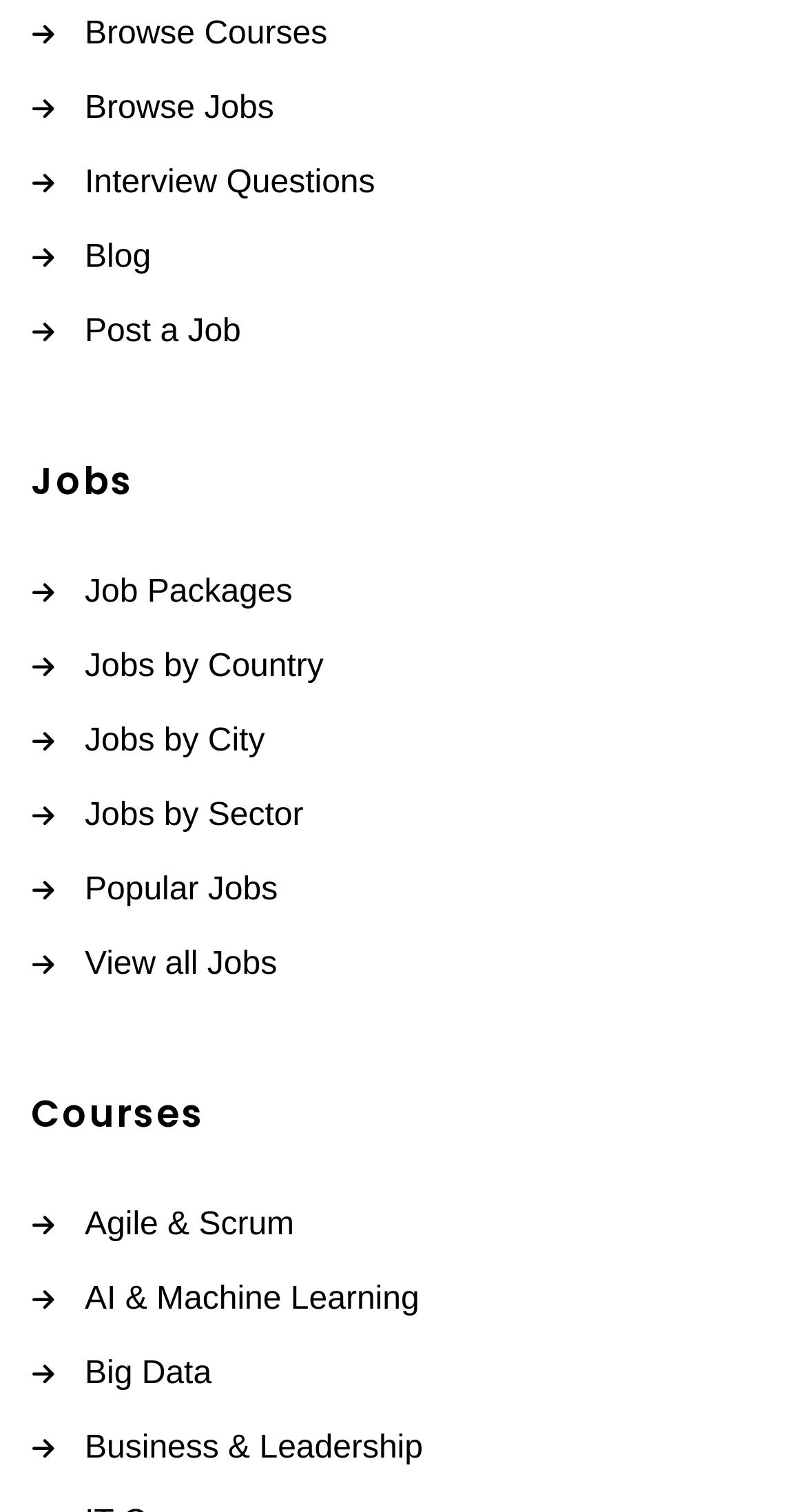Using the information in the image, give a detailed answer to the following question: How many main sections are on the webpage?

I identified three main sections on the webpage: 'Jobs', 'Courses', and a section with links to 'Browse Courses', 'Browse Jobs', and other related pages.